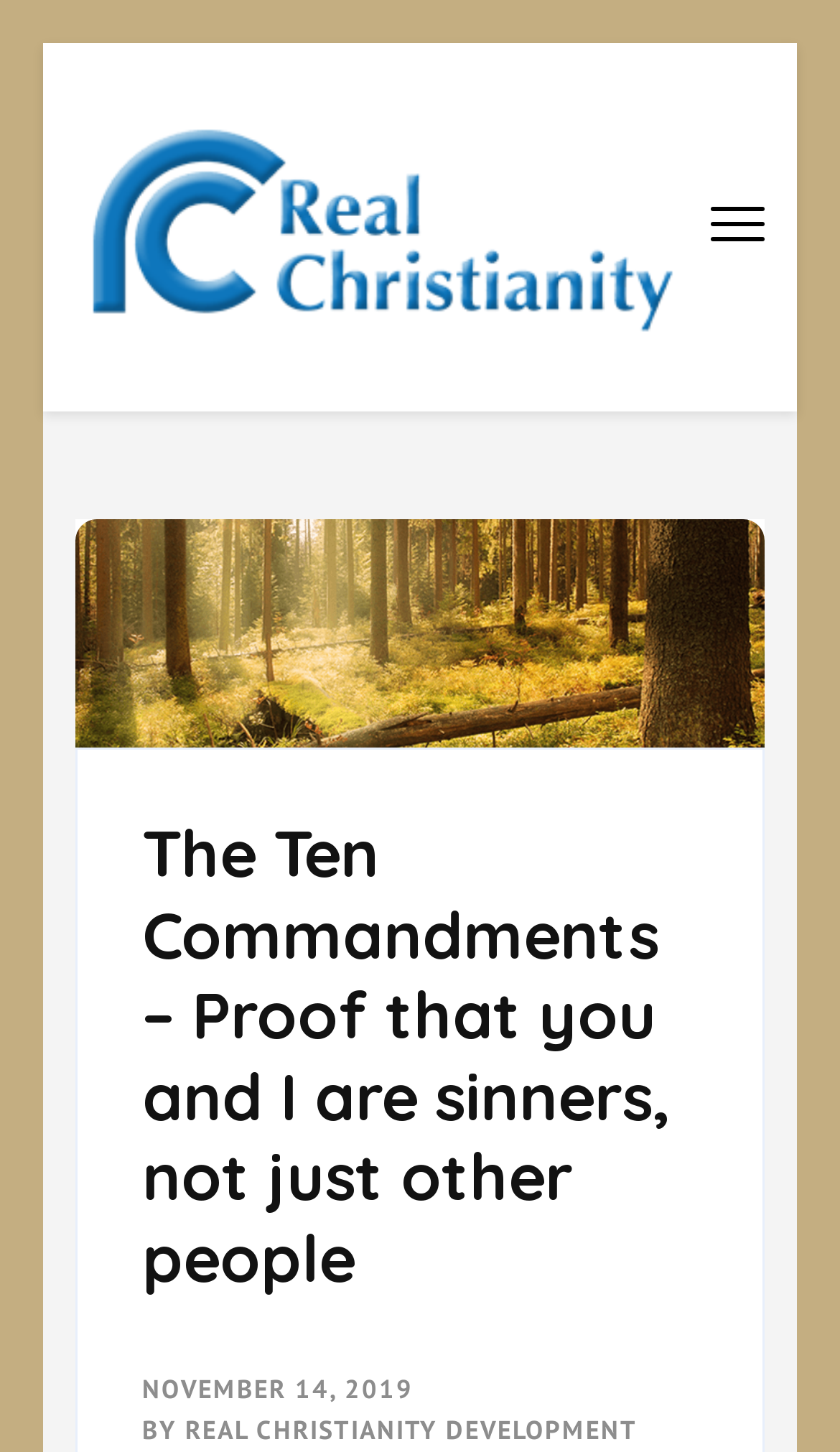Provide a thorough summary of the webpage.

The webpage appears to be a blog post or article discussing the Ten Commandments and their relevance to personal sin. At the top left of the page, there is a logo or icon for "Real Christianity" accompanied by a link to the same name. Below this, there is a tagline or slogan that reads "Equipping Christians to become disciples".

The main content of the page is headed by a title that spans almost the entire width of the page, which reads "The Ten Commandments – Proof that you and I are sinners, not just other people". This title is followed by a link to the date of publication, "NOVEMBER 14, 2019", and the author's name or organization, "REAL CHRISTIANITY DEVELOPMENT", which is also a link.

The meta description suggests that the article will guide the reader in examining their own sinfulness by reflecting on the Ten Commandments. The overall layout of the page is simple, with a clear hierarchy of headings and text.